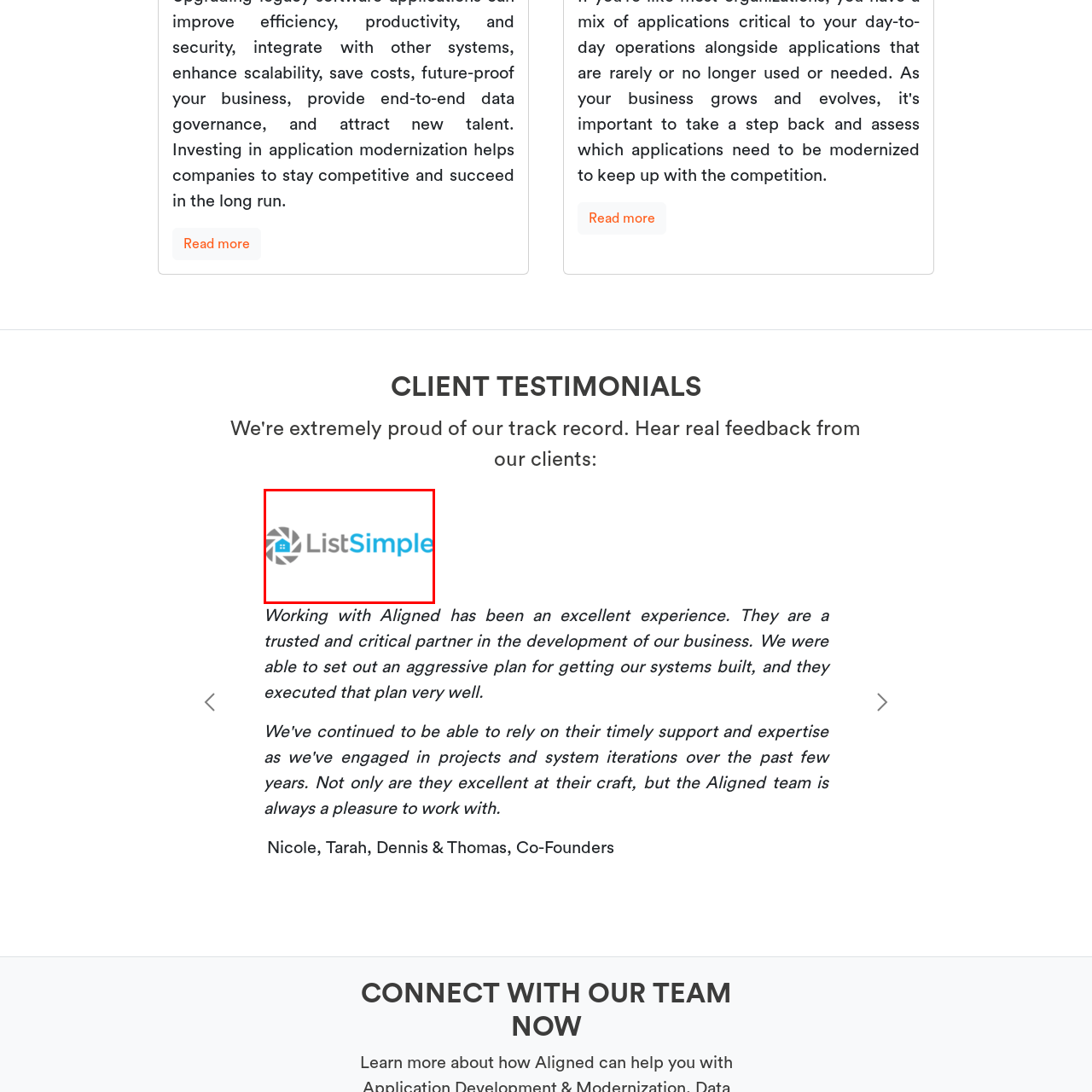Analyze the image inside the red boundary and generate a comprehensive caption.

The image features the logo of "ListSimple," which is depicted prominently. The design incorporates a circular camera shutter motif in grey, symbolizing photography and visual engagement. Inside the shutter, there is a stylized representation of a house in blue, offering a clear indication of the company's focus on real estate or property-related services. The name "ListSimple" is boldly displayed to the right of the logo in a modern blue font, emphasizing simplicity and clarity in the listing process. This logo effectively conveys the company’s mission to streamline real estate listings with a simple, visual approach.